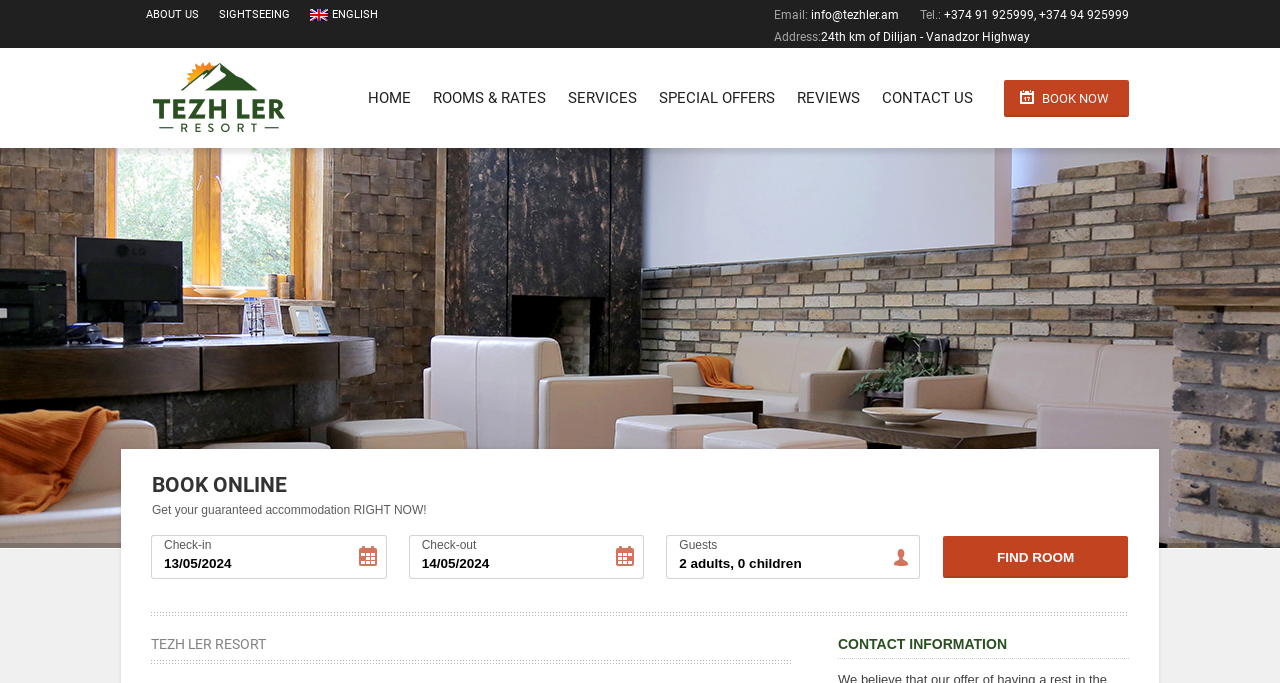Utilize the details in the image to thoroughly answer the following question: What is the address of the resort?

I searched for the address of the resort and found it in the contact information section, which is '24th km of Dilijan - Vanadzor Highway'.